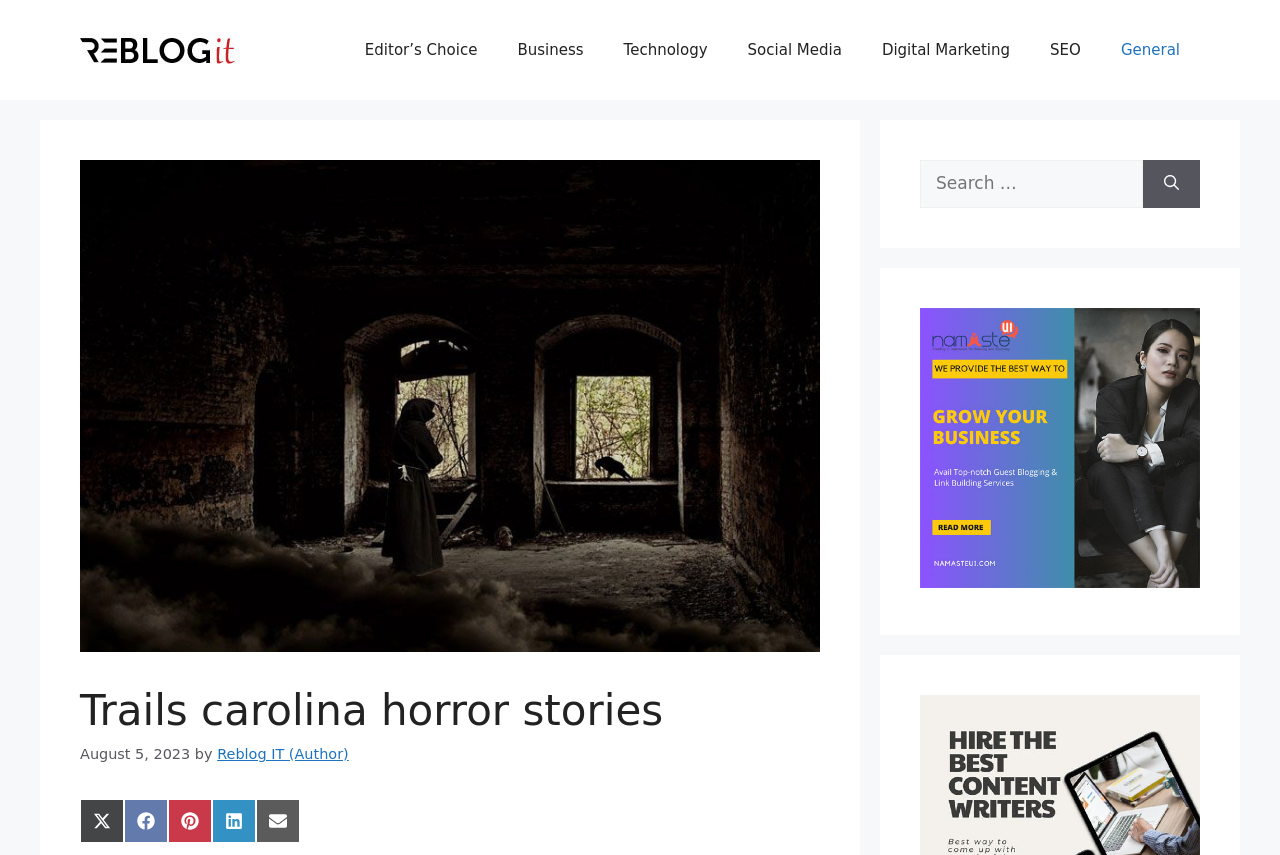Please determine the bounding box coordinates of the section I need to click to accomplish this instruction: "Share on Twitter".

[0.062, 0.935, 0.097, 0.986]